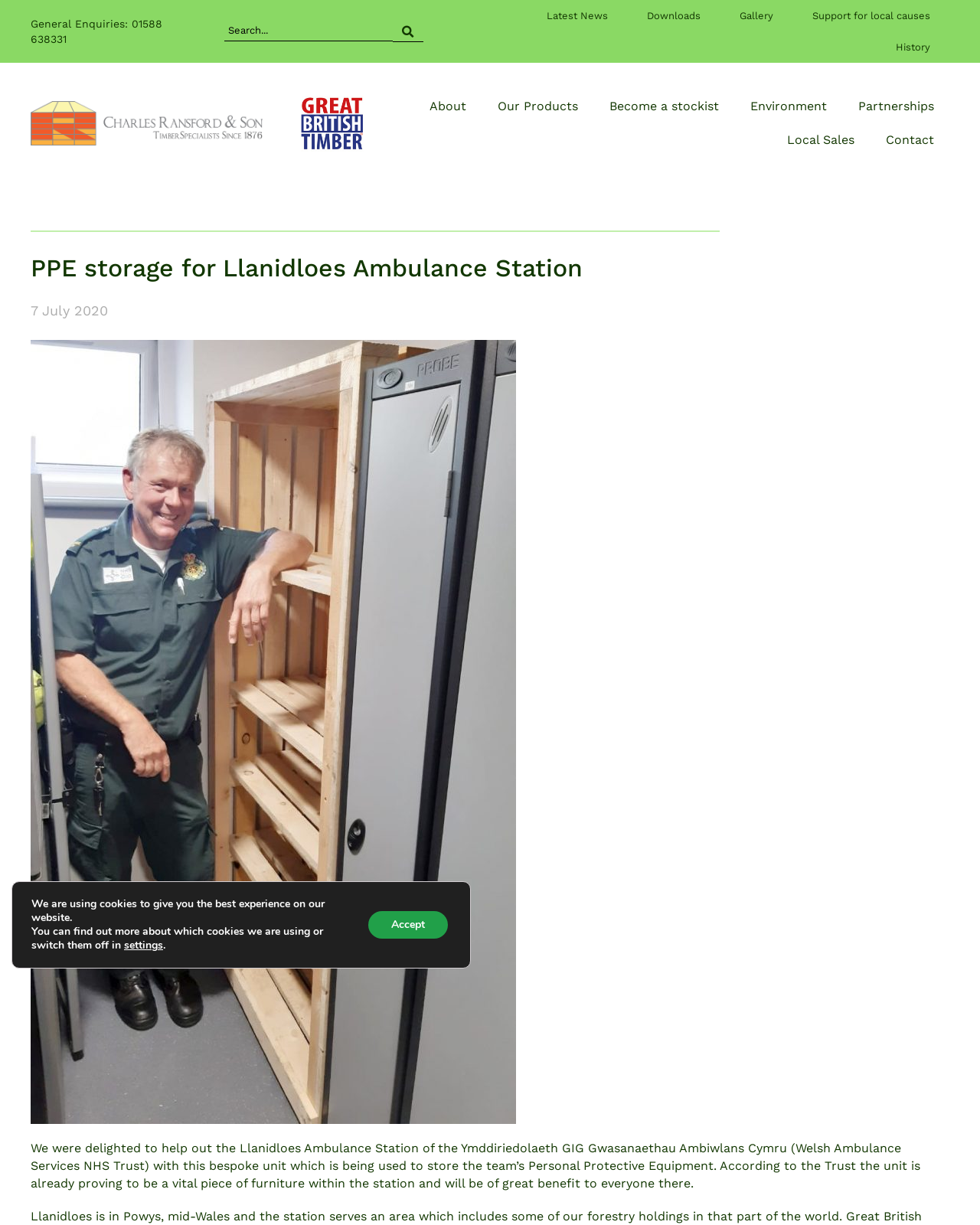Pinpoint the bounding box coordinates of the element that must be clicked to accomplish the following instruction: "View the Gallery". The coordinates should be in the format of four float numbers between 0 and 1, i.e., [left, top, right, bottom].

[0.735, 0.0, 0.809, 0.026]